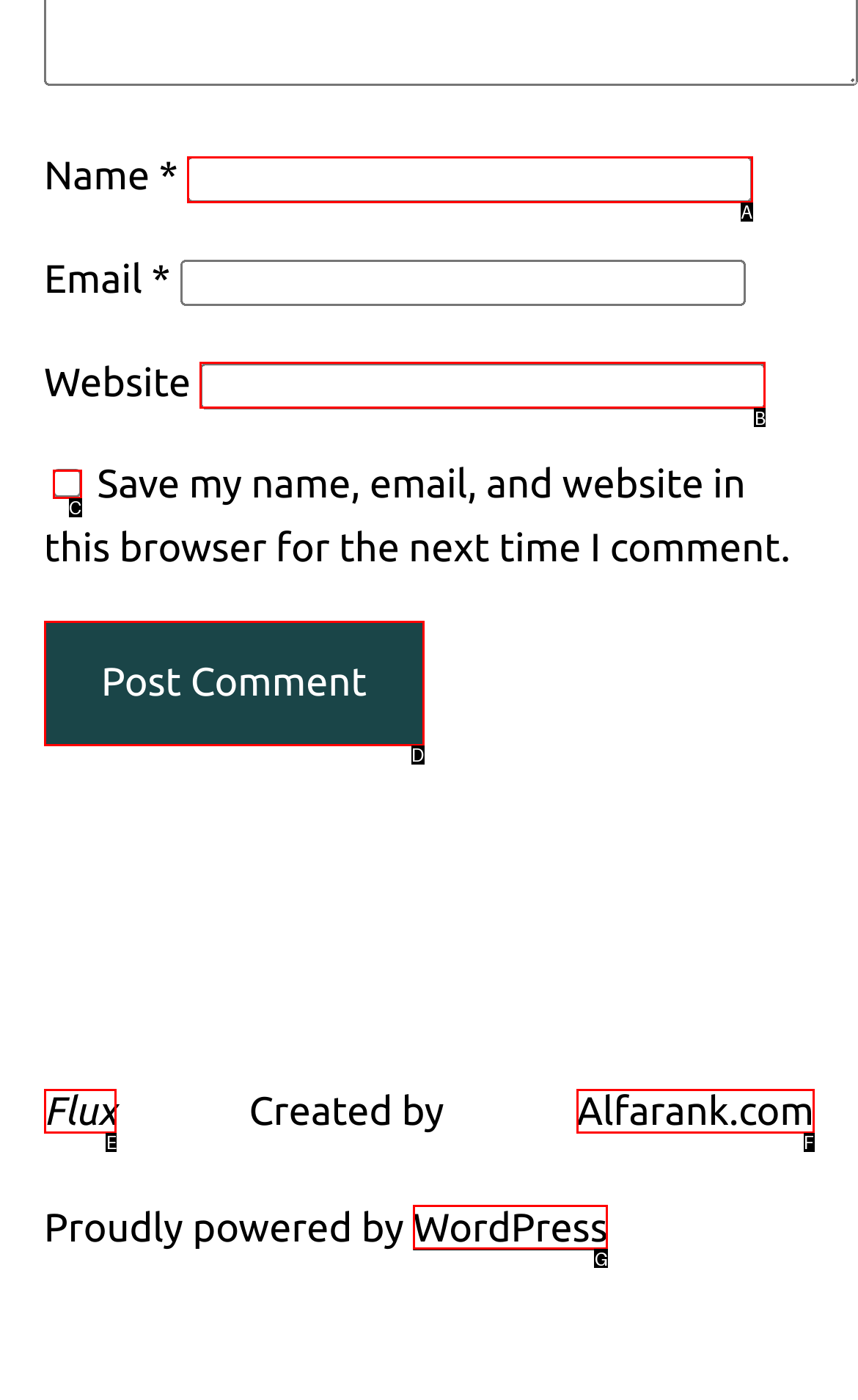Choose the letter that best represents the description: parent_node: Name * name="author". Answer with the letter of the selected choice directly.

A